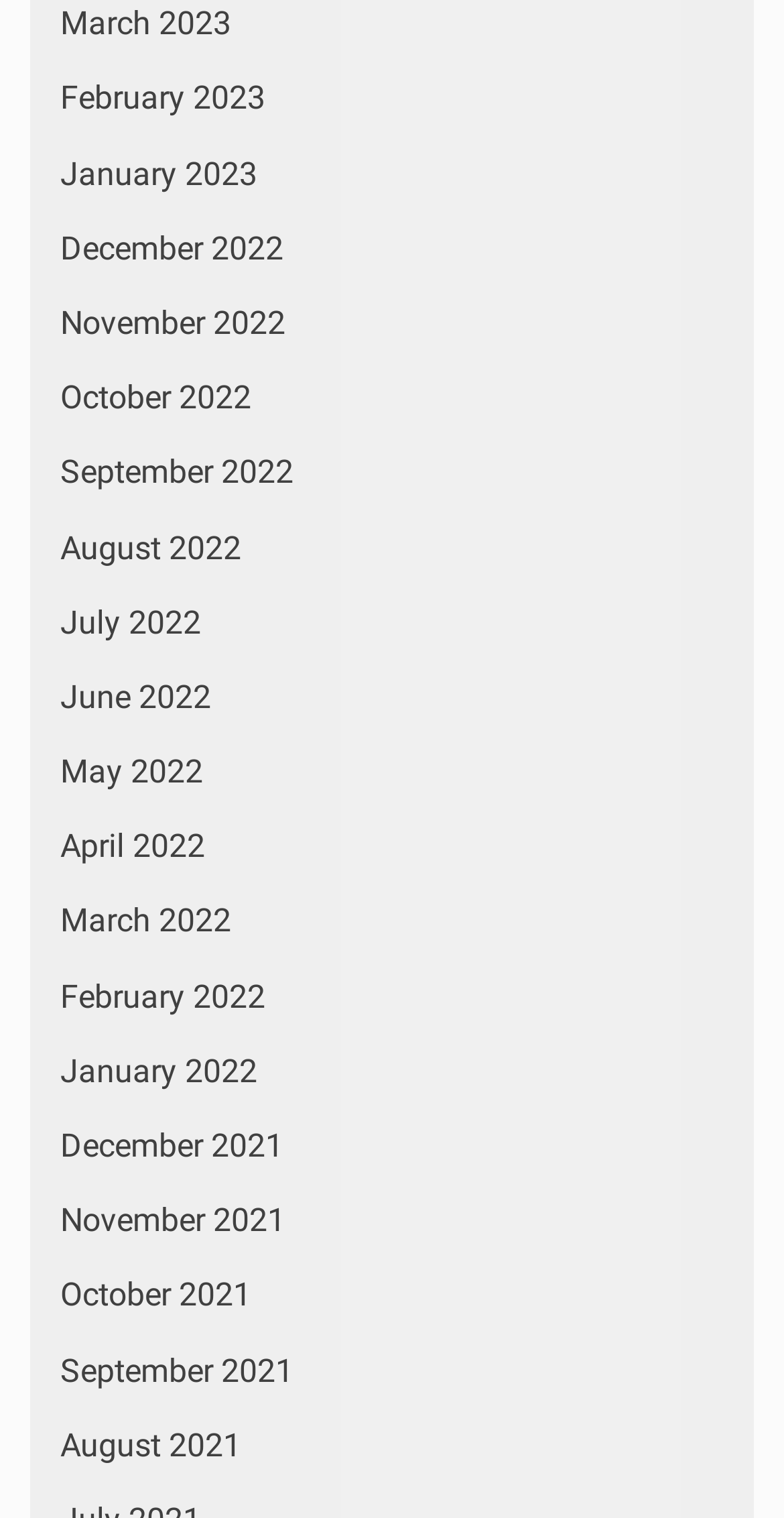Could you please study the image and provide a detailed answer to the question:
How many months are listed in 2022?

I counted the number of links with '2022' in their text and found that there are 12 months listed in 2022, from January 2022 to December 2022.